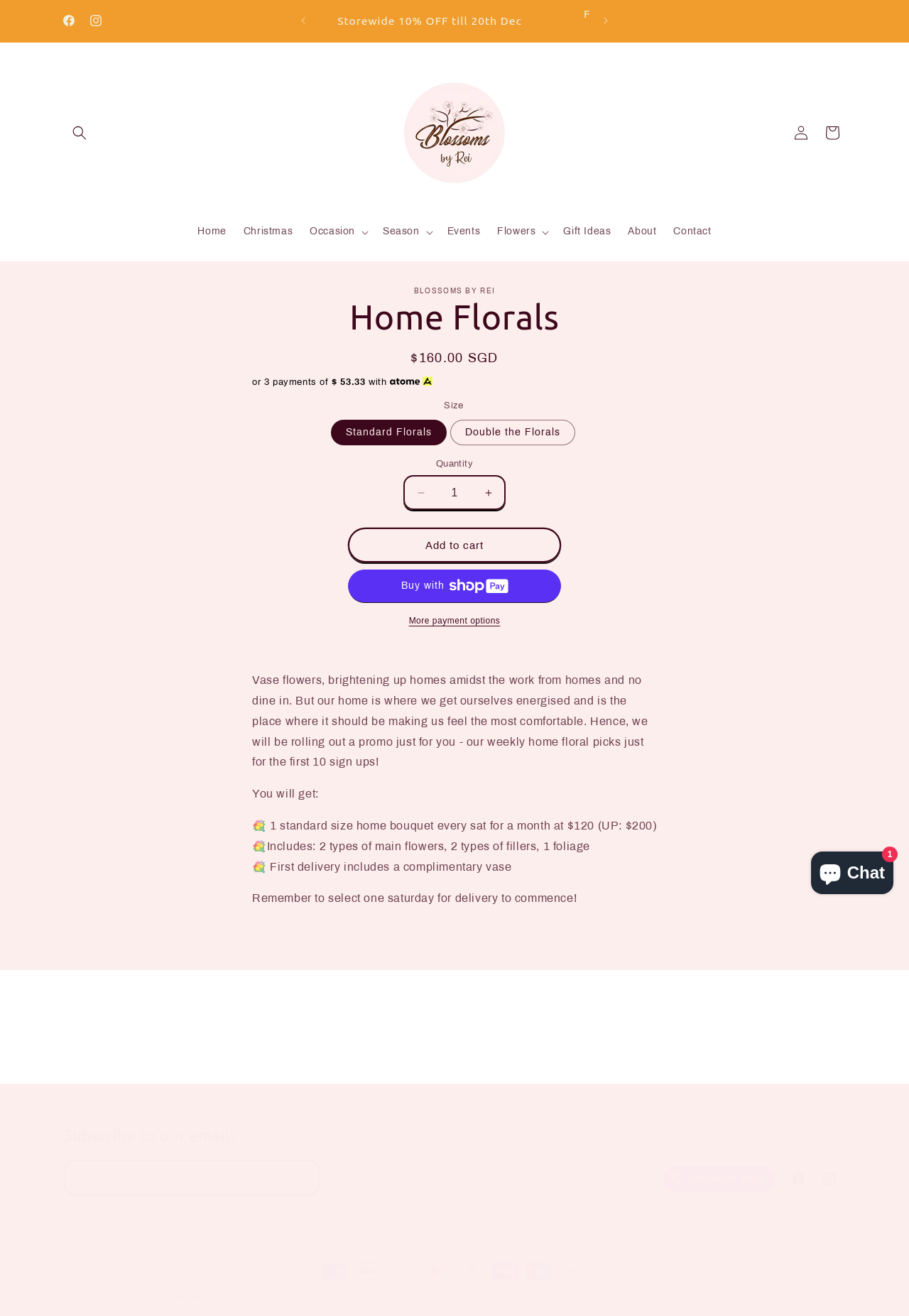Identify the bounding box coordinates for the element that needs to be clicked to fulfill this instruction: "View product information". Provide the coordinates in the format of four float numbers between 0 and 1: [left, top, right, bottom].

[0.277, 0.217, 0.373, 0.244]